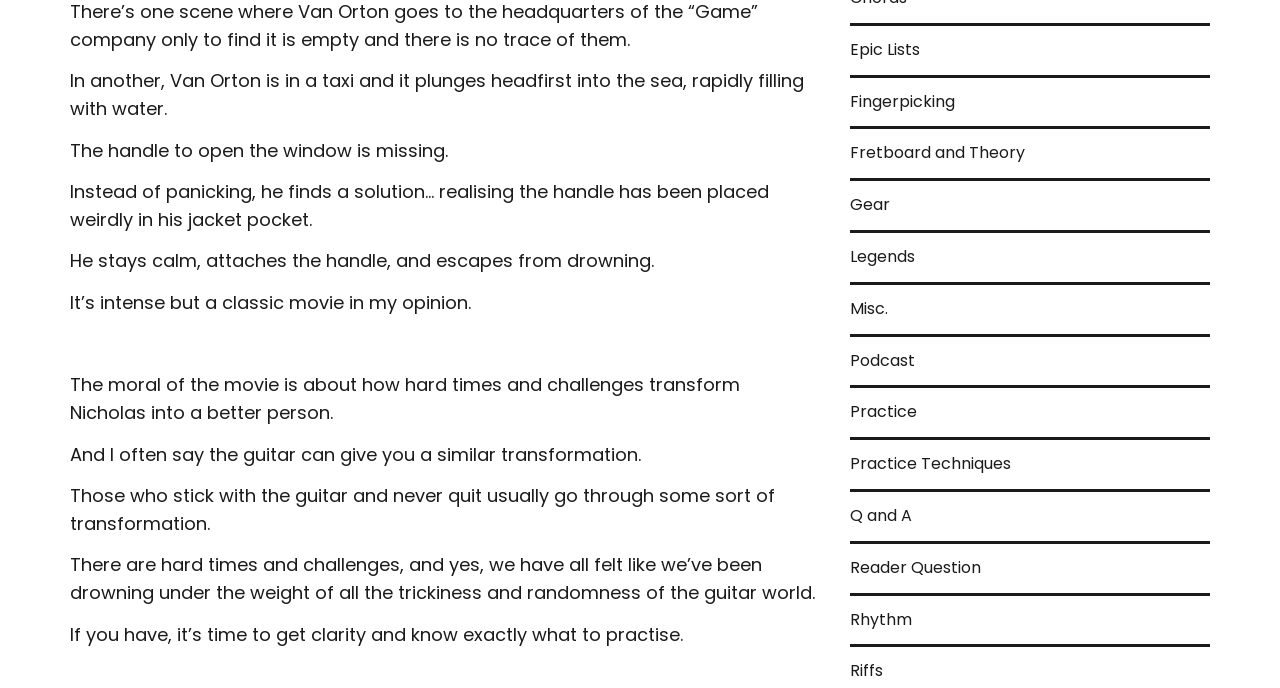Could you locate the bounding box coordinates for the section that should be clicked to accomplish this task: "Click on the 'Practice' link".

[0.664, 0.564, 0.716, 0.635]